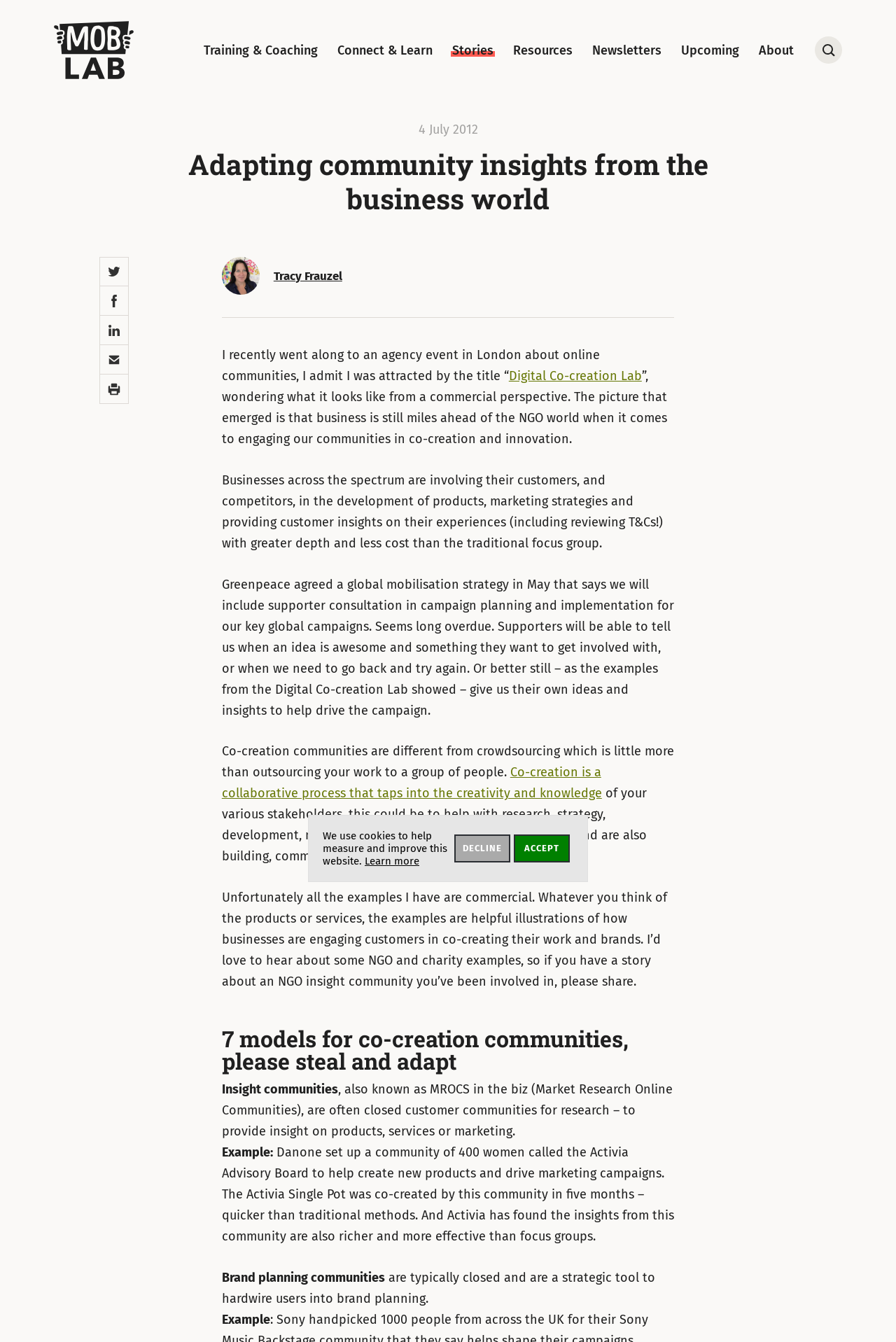Determine the bounding box for the described UI element: "About".

[0.847, 0.032, 0.886, 0.043]